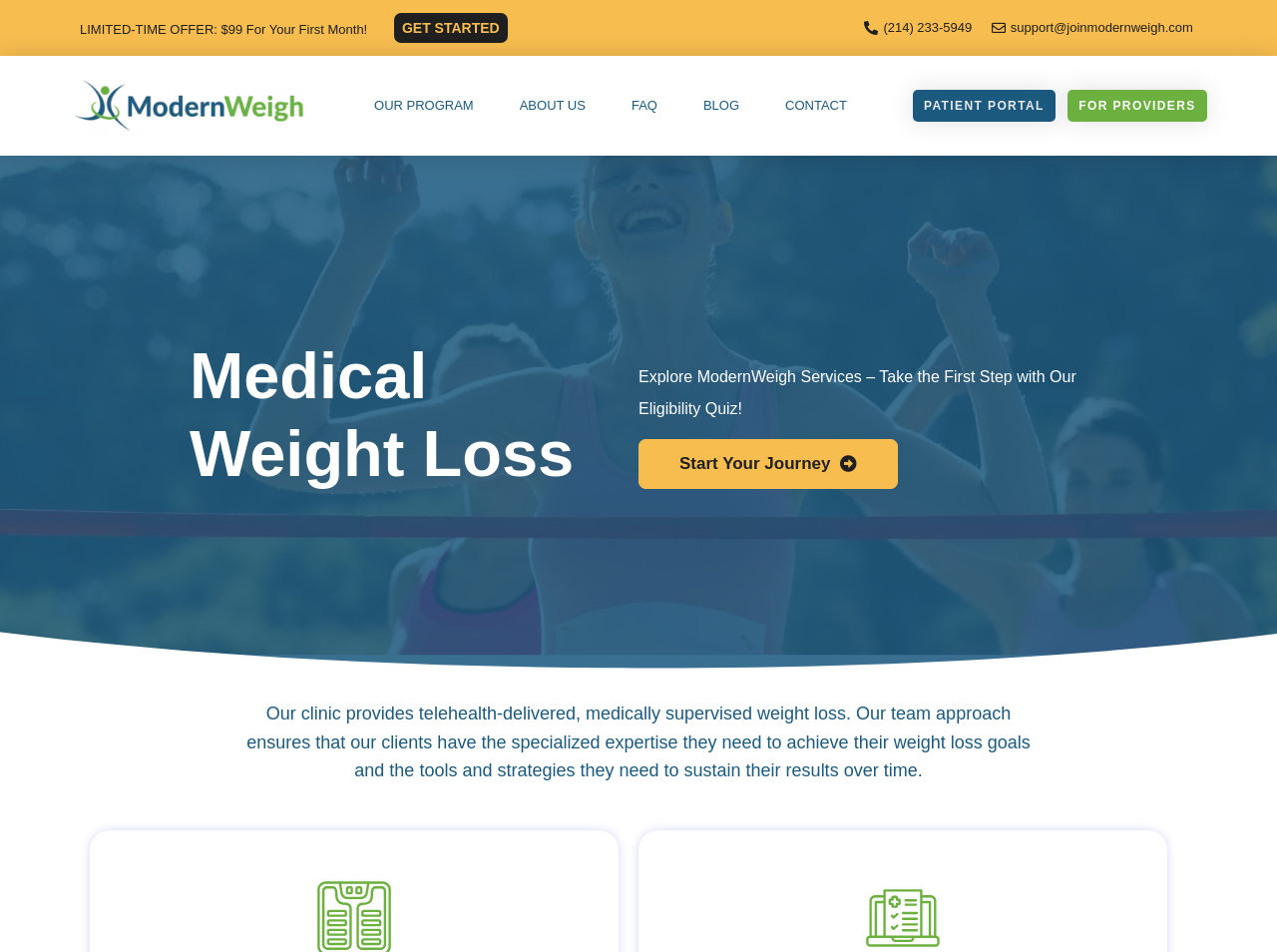Determine the bounding box coordinates for the area that needs to be clicked to fulfill this task: "Enter a comment". The coordinates must be given as four float numbers between 0 and 1, i.e., [left, top, right, bottom].

None